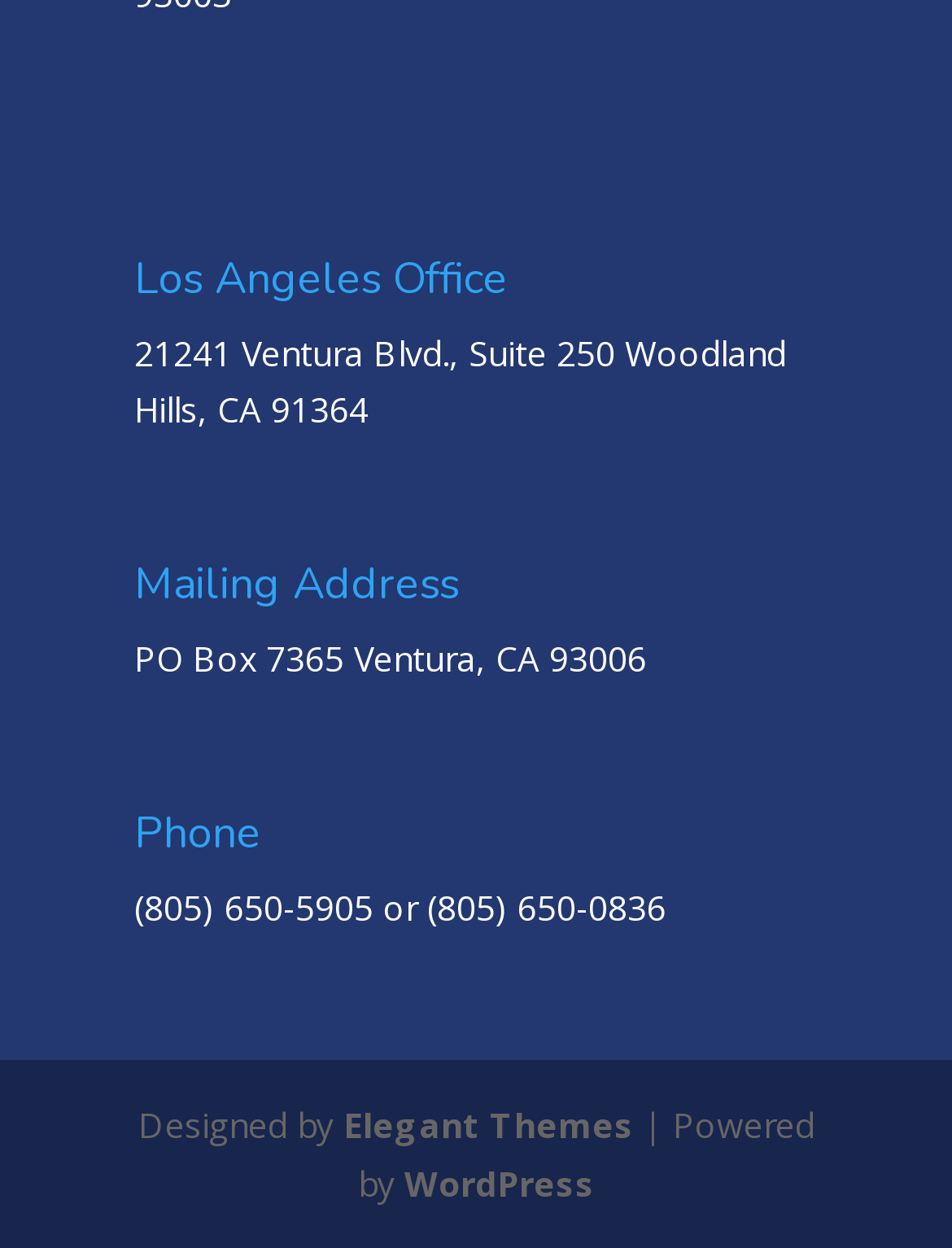Who designed the website?
Please use the visual content to give a single word or phrase answer.

Elegant Themes